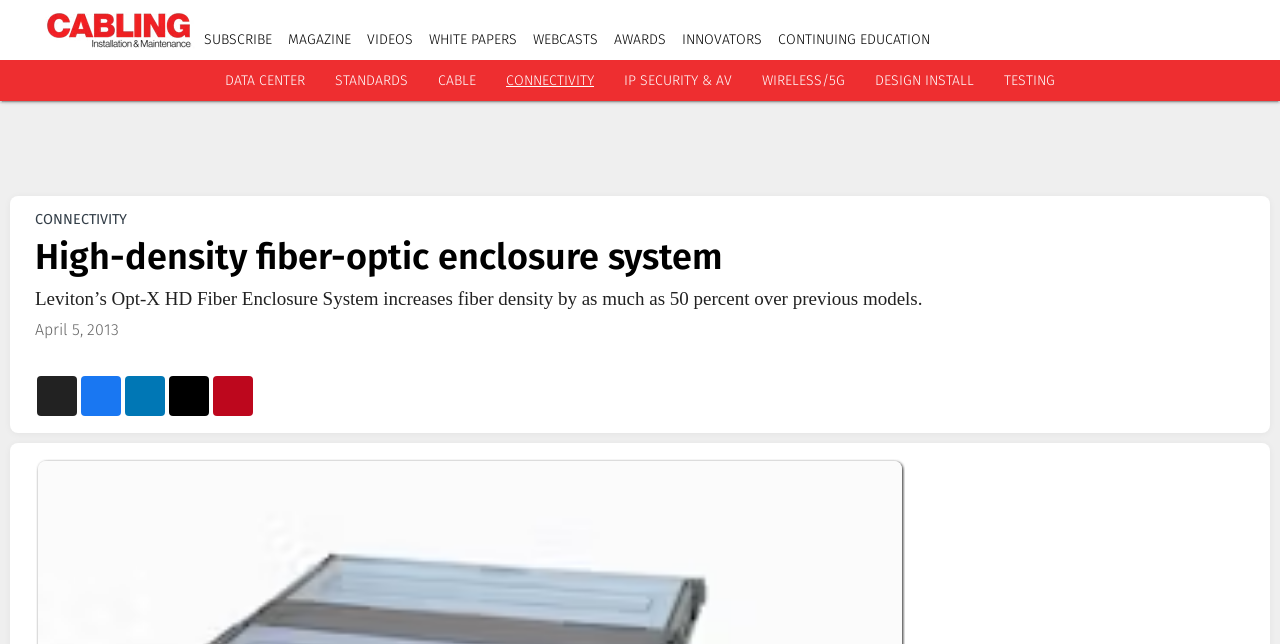Give a one-word or short phrase answer to this question: 
When was the article published?

April 5, 2013